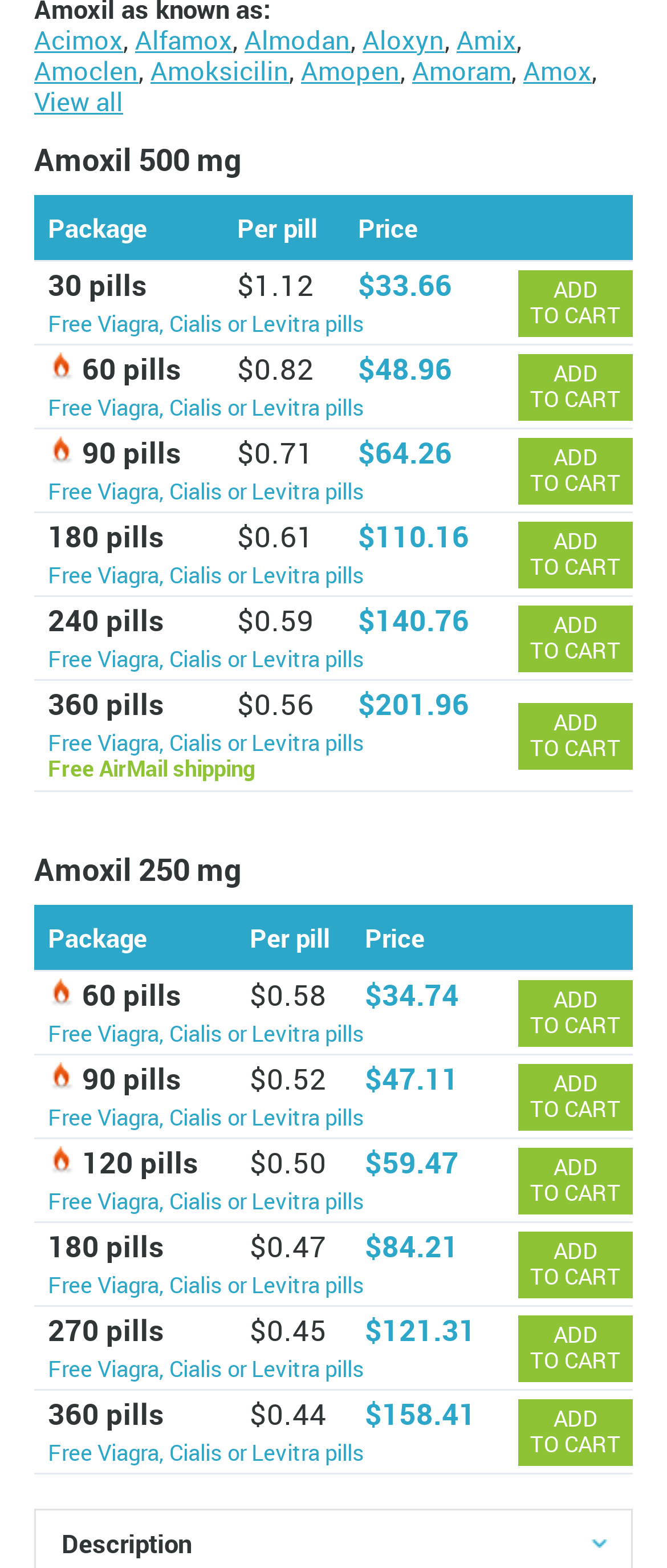Identify the bounding box for the described UI element: "addto cart".

[0.777, 0.625, 0.949, 0.668]